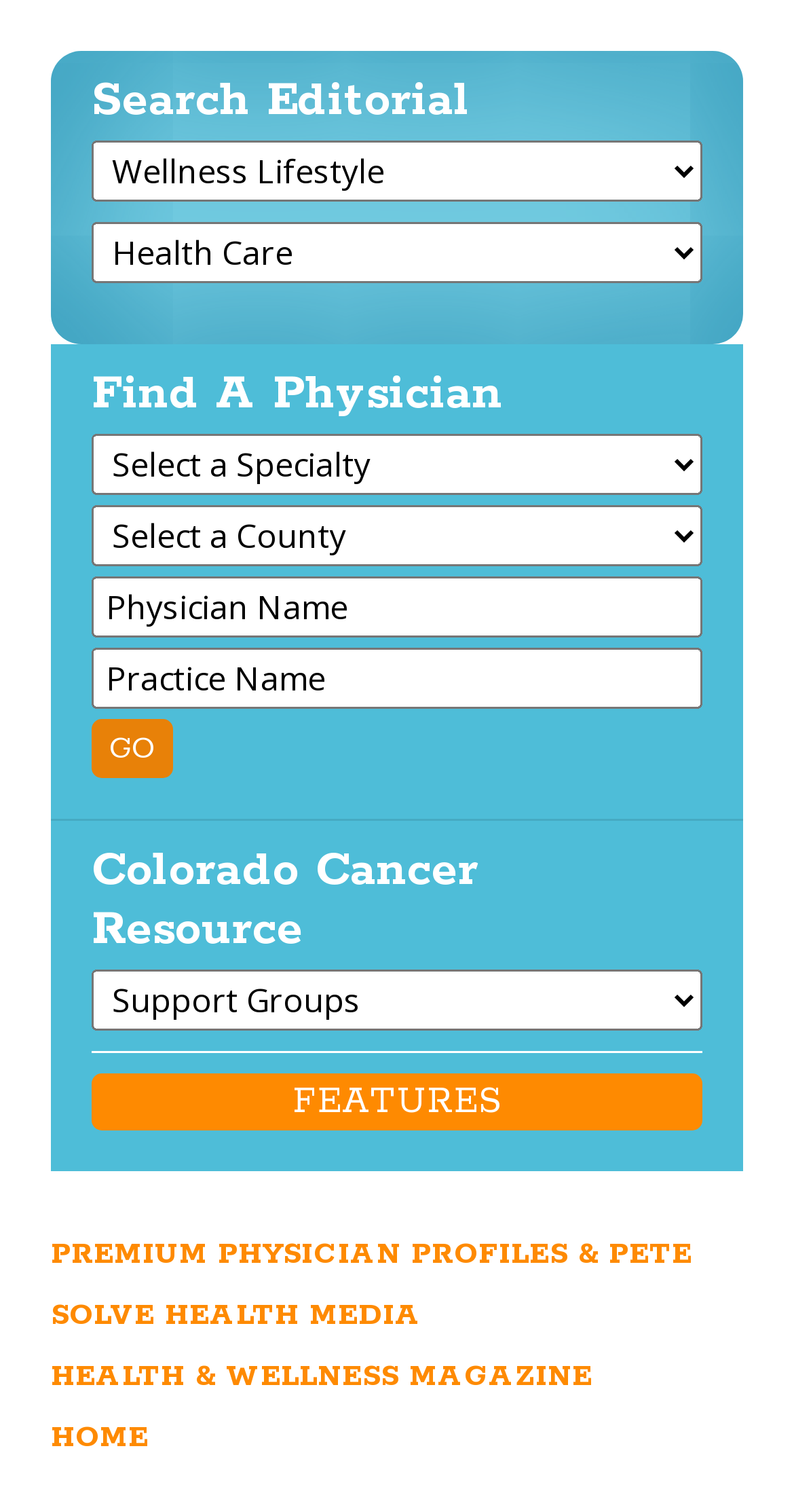Find the bounding box coordinates of the area to click in order to follow the instruction: "Enter physician name".

[0.115, 0.381, 0.885, 0.422]